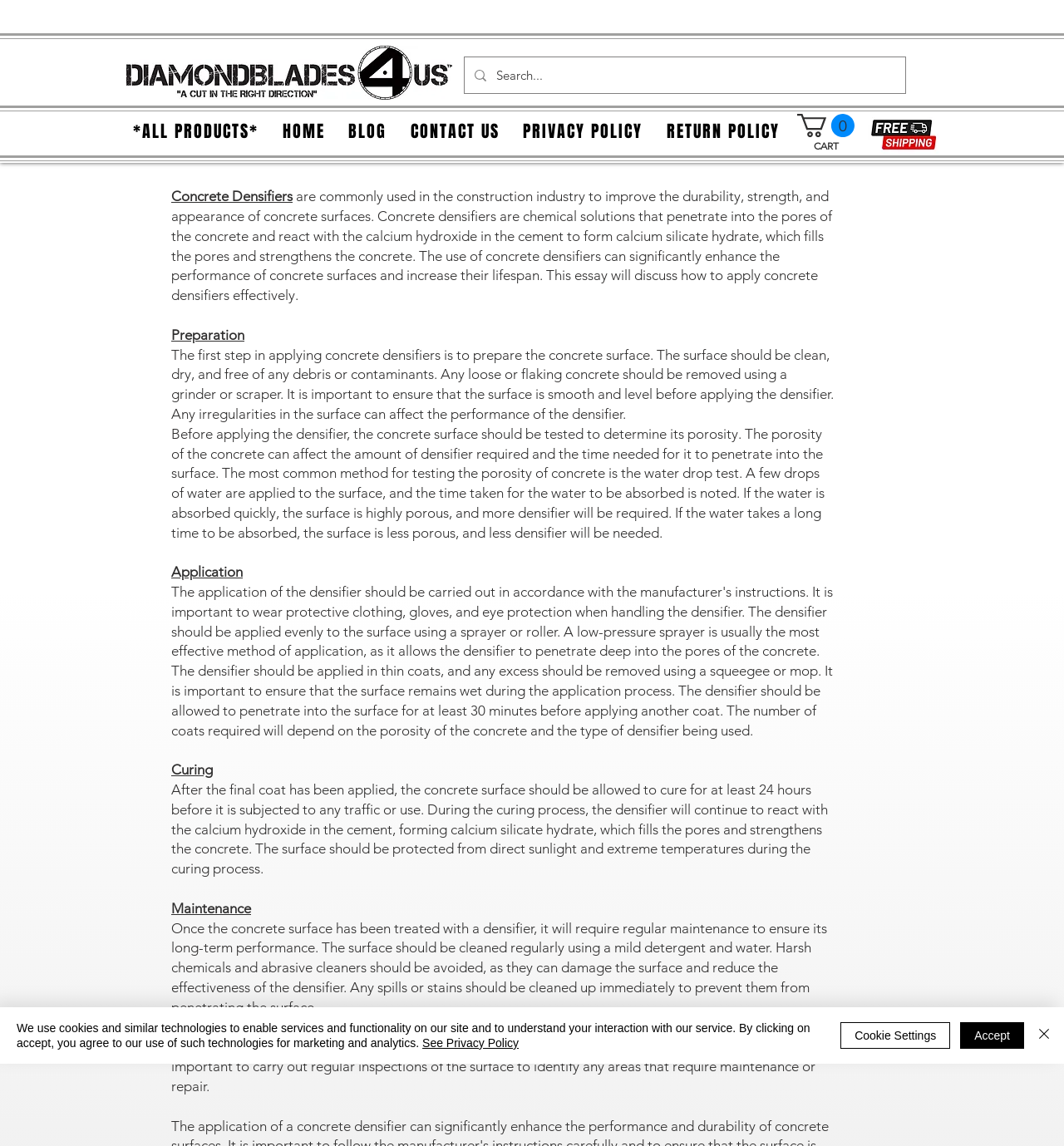Give a detailed overview of the webpage's appearance and contents.

This webpage is about applying concrete densifiers, with a focus on the construction industry. At the top left, there is a logo image 'db4us.jpeg' and a search bar with a magnifying glass icon. Next to the search bar, there is a cart button with a '0 items' label. 

On the top right, there is a navigation menu with links to 'ALL PRODUCTS', 'HOME', 'BLOG', 'CONTACT US', 'PRIVACY POLICY', and 'RETURN POLICY'. Below the navigation menu, there is an image 'AdobeStock_421173720.jpeg'.

The main content of the webpage is divided into sections, including 'Concrete Densifiers', 'Preparation', 'Application', 'Curing', and 'Maintenance'. Each section has a heading and a paragraph of text that explains the process of applying concrete densifiers. The text describes the importance of preparing the concrete surface, testing its porosity, applying the densifier in thin coats, allowing it to cure, and maintaining the surface.

At the bottom right, there is a chat iframe 'Wix Chat'. Above the chat iframe, there is a cookie alert banner that informs users about the use of cookies and similar technologies on the site. The banner has buttons to 'Accept', 'Cookie Settings', and 'Close', as well as a link to the 'Privacy Policy'.